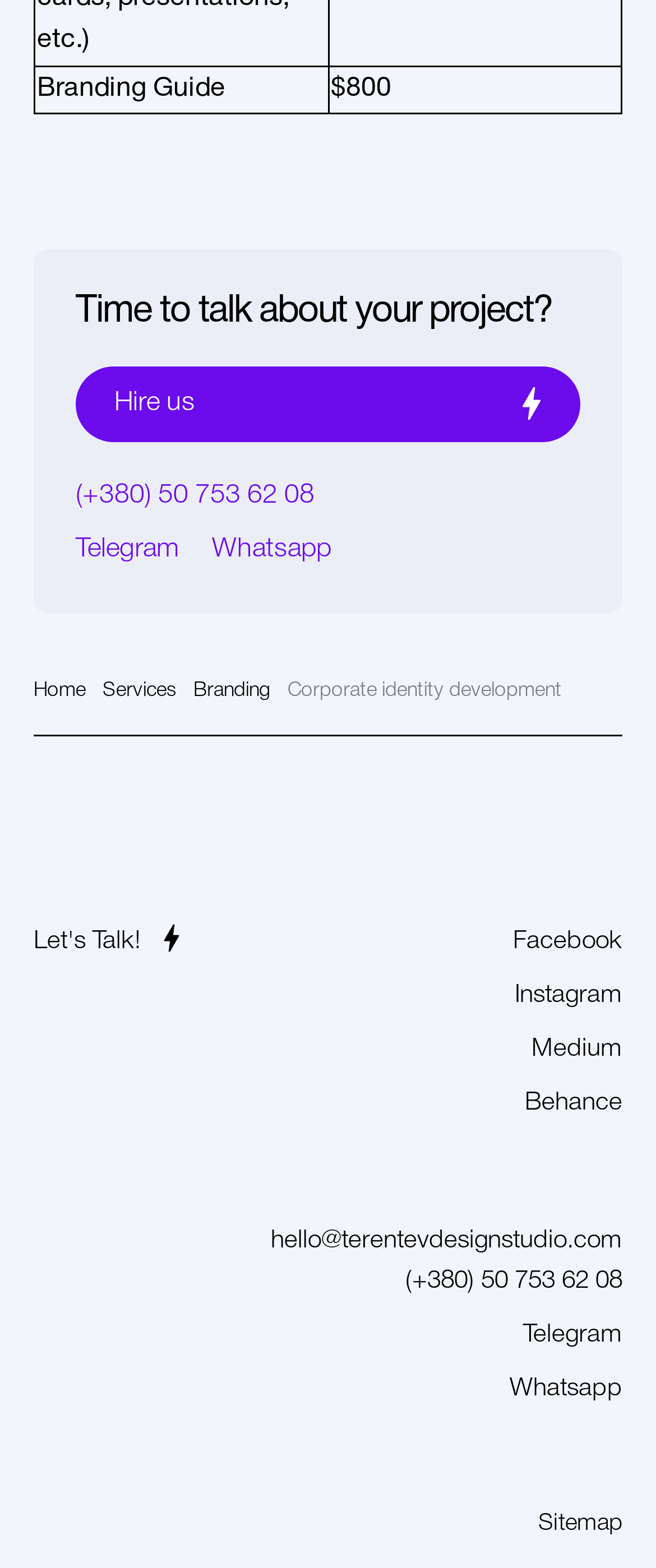Please specify the bounding box coordinates of the clickable region necessary for completing the following instruction: "Click 'Hire us'". The coordinates must consist of four float numbers between 0 and 1, i.e., [left, top, right, bottom].

[0.115, 0.233, 0.885, 0.282]